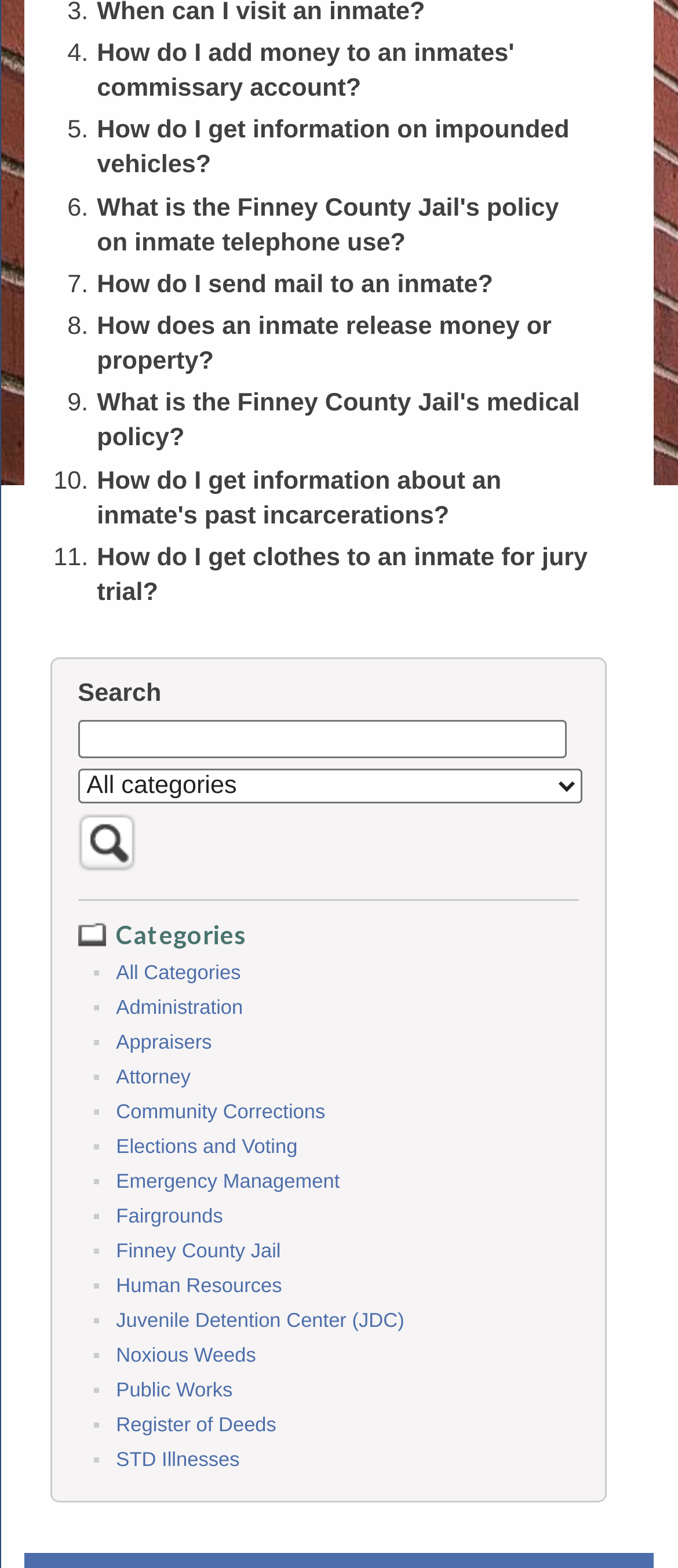Locate the coordinates of the bounding box for the clickable region that fulfills this instruction: "Filter by category".

[0.115, 0.491, 0.859, 0.513]